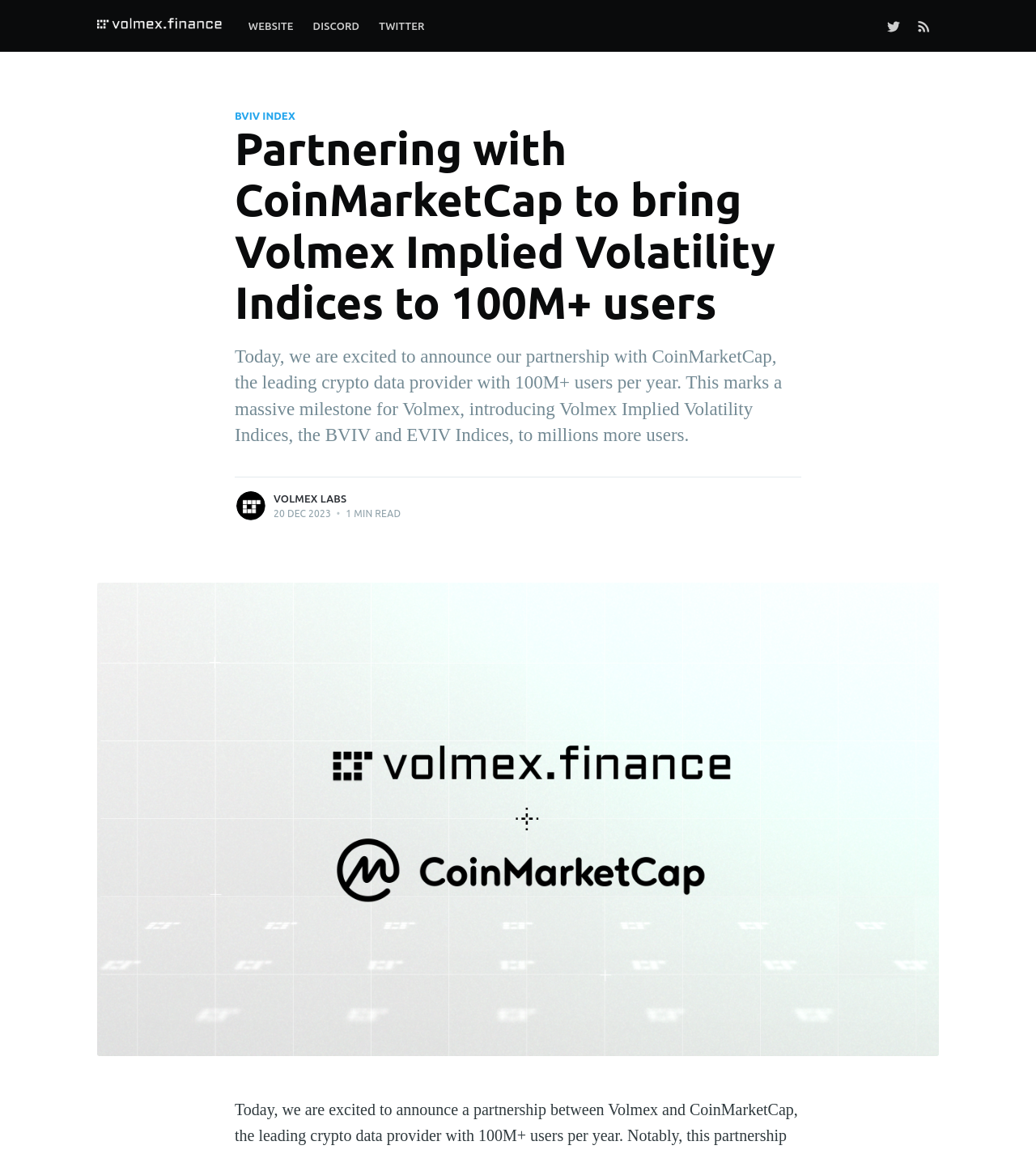What is the name of the section below the main heading?
Refer to the image and offer an in-depth and detailed answer to the question.

The question can be answered by looking at the section below the main heading, where it says 'Volmex Labs'.